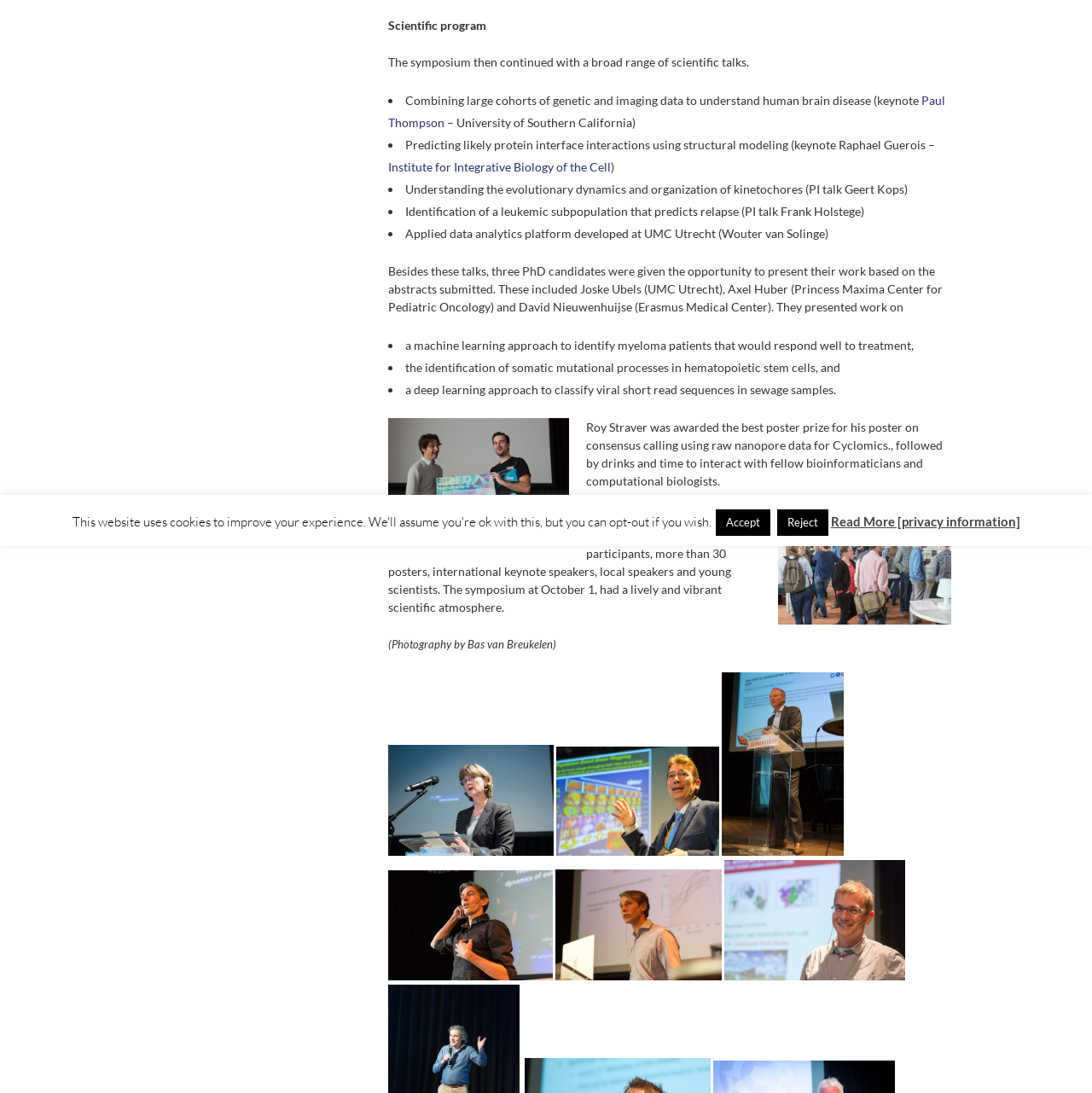Determine the bounding box for the HTML element described here: "Bioinformatics Industry Day (14:00-17:00May27)@Mezzanine, UU". The coordinates should be given as [left, top, right, bottom] with each number being a float between 0 and 1.

[0.161, 0.399, 0.308, 0.459]